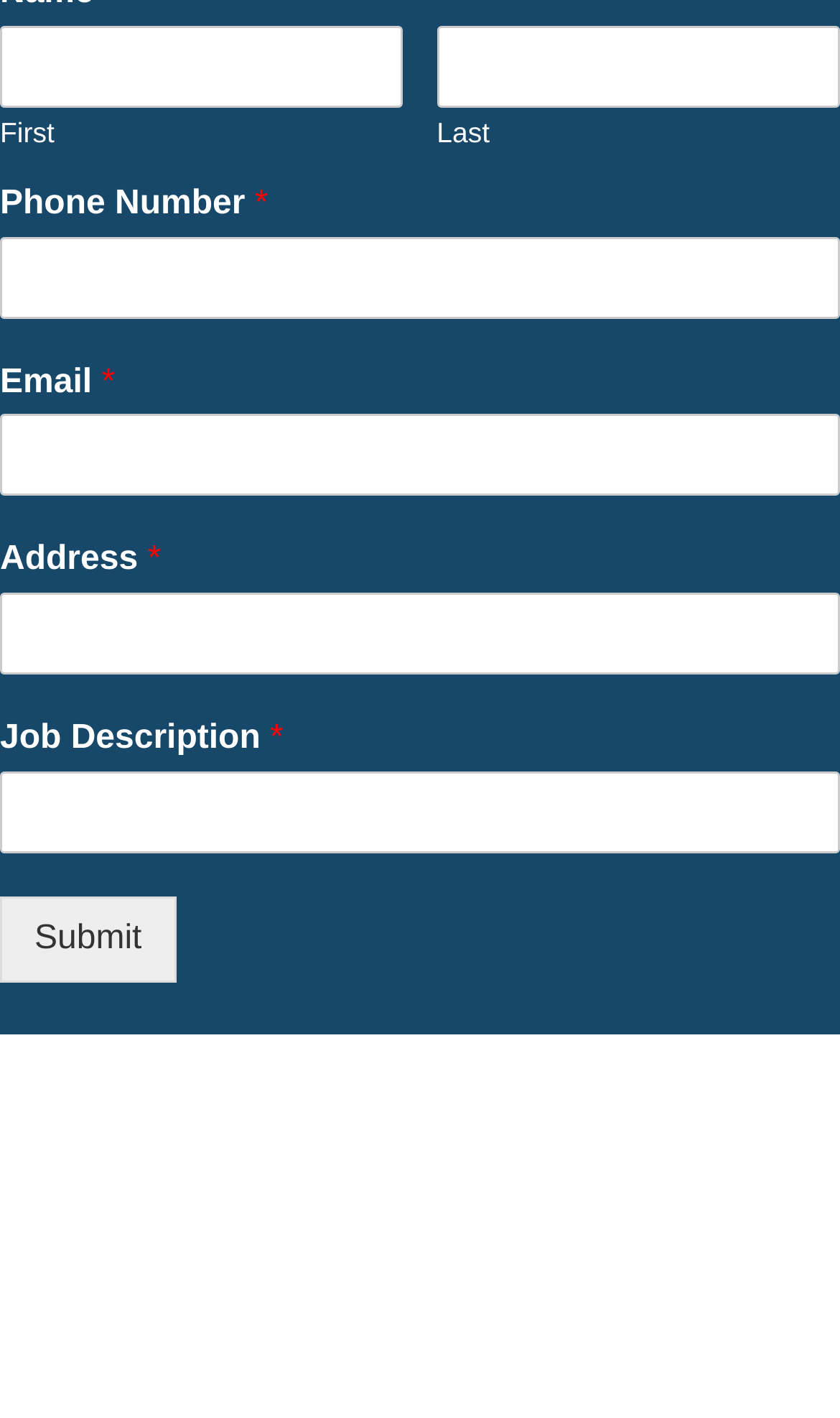What is the label of the field below 'Email'?
Look at the image and answer the question with a single word or phrase.

Address